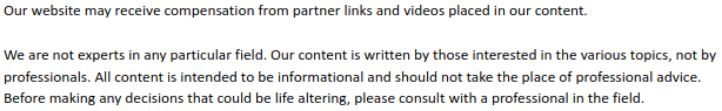Use a single word or phrase to respond to the question:
What design elements are discussed on the webpage?

Farmhouse sinks and color schemes